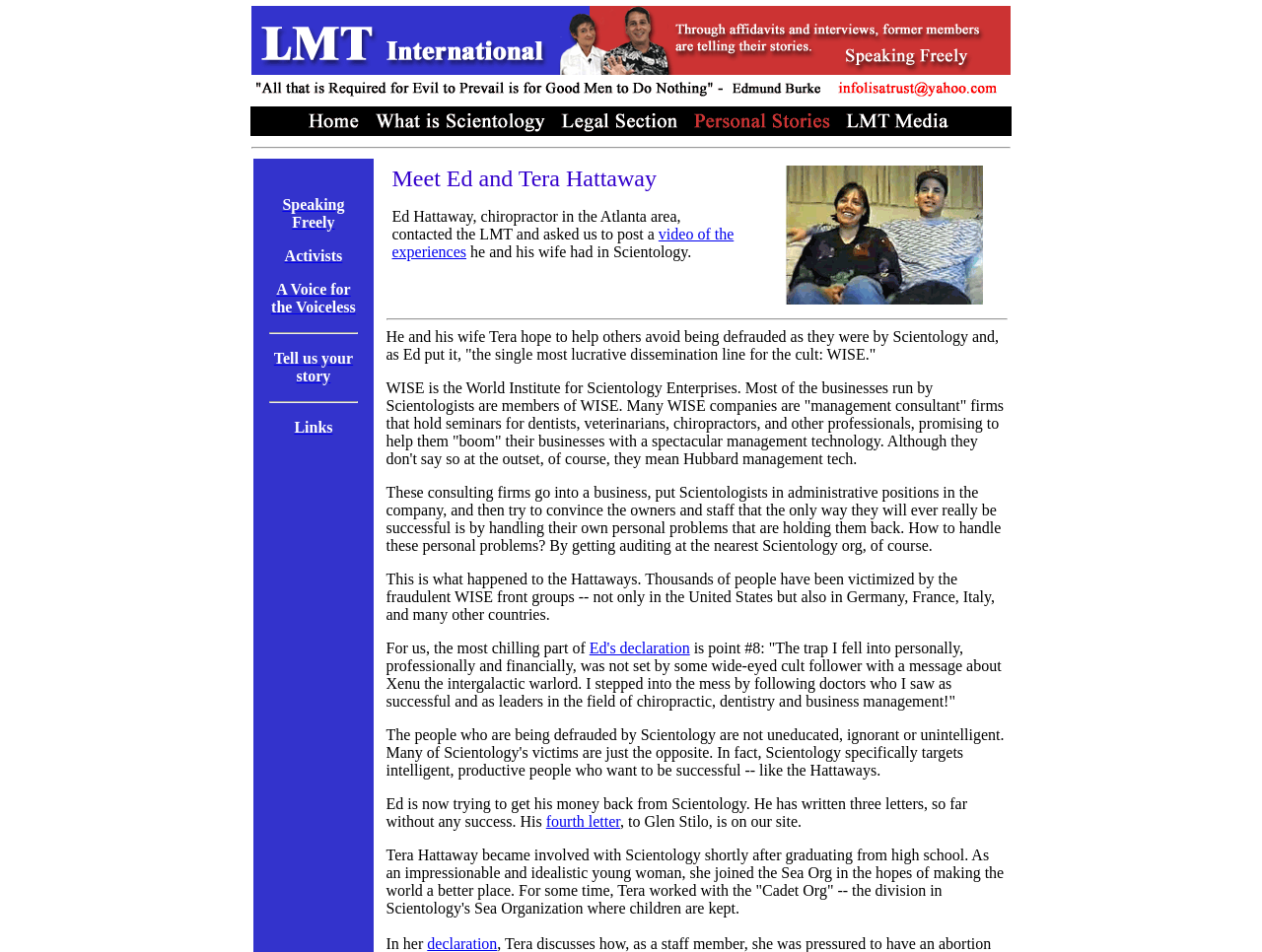By analyzing the image, answer the following question with a detailed response: What is the profession of Ed Hattaway?

Based on the text in the LayoutTableCell element, it is mentioned that 'Ed Hattaway, chiropractor in the Atlanta area, contacted the LMT and asked us to post a video of the experiences he and his wife had in Scientology.' Therefore, Ed Hattaway's profession is a chiropractor.